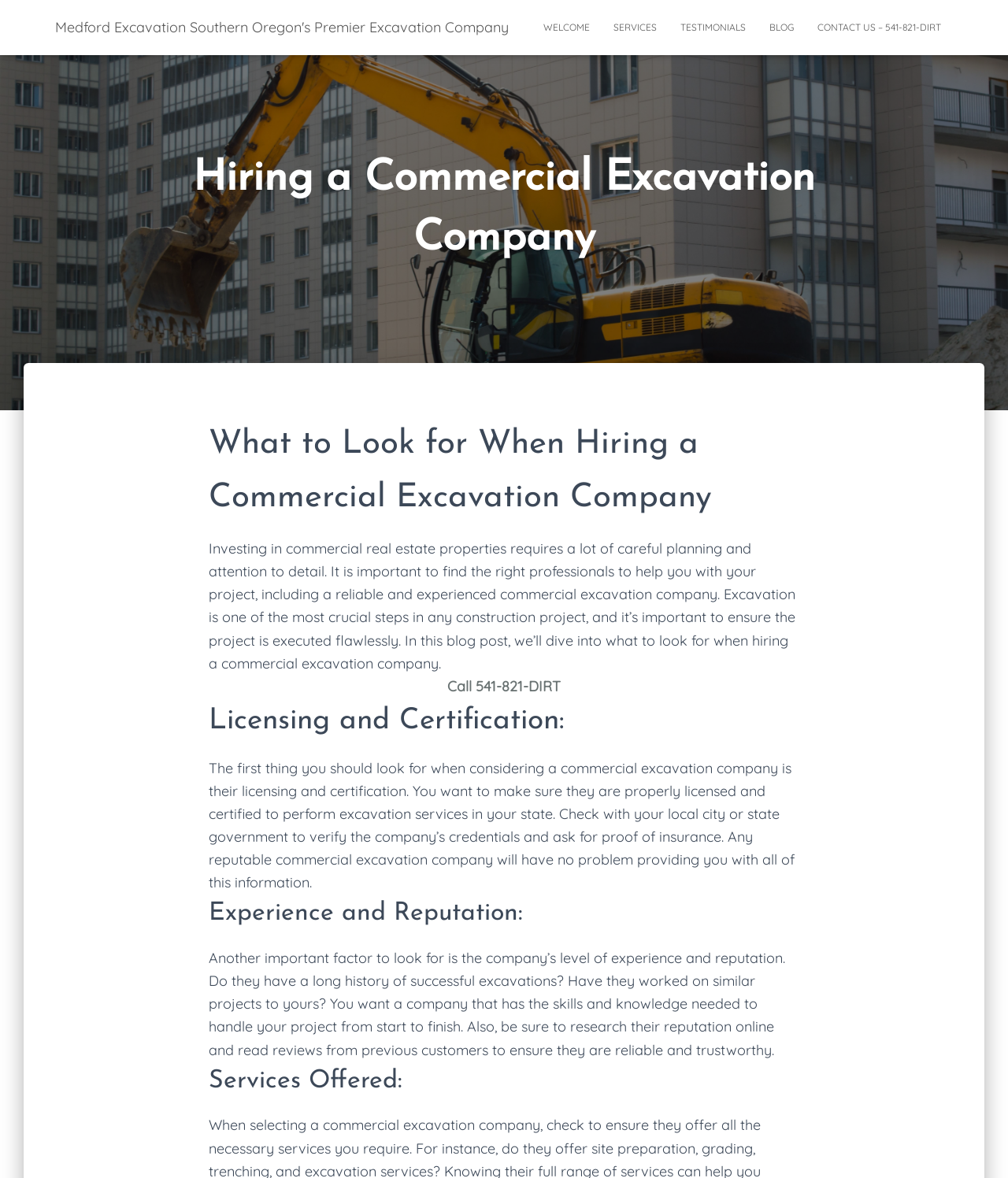What is the company's phone number?
Refer to the image and provide a concise answer in one word or phrase.

541-821-DIRT